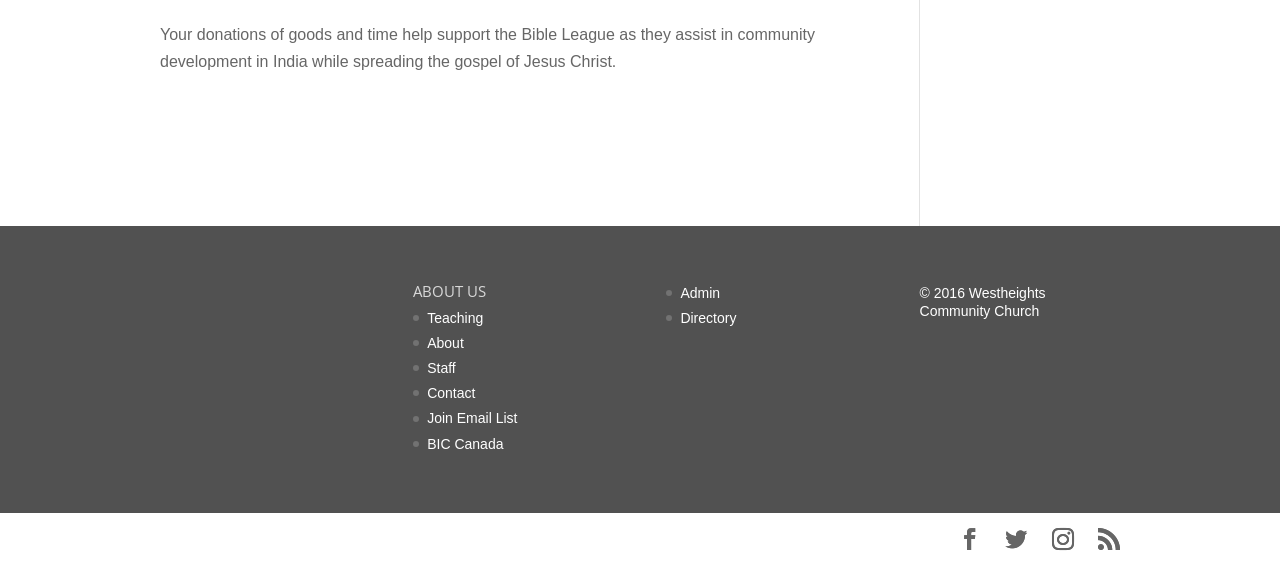Give a one-word or short-phrase answer to the following question: 
What are the links under the 'ABOUT US' heading?

Teaching, About, Staff, Contact, Join Email List